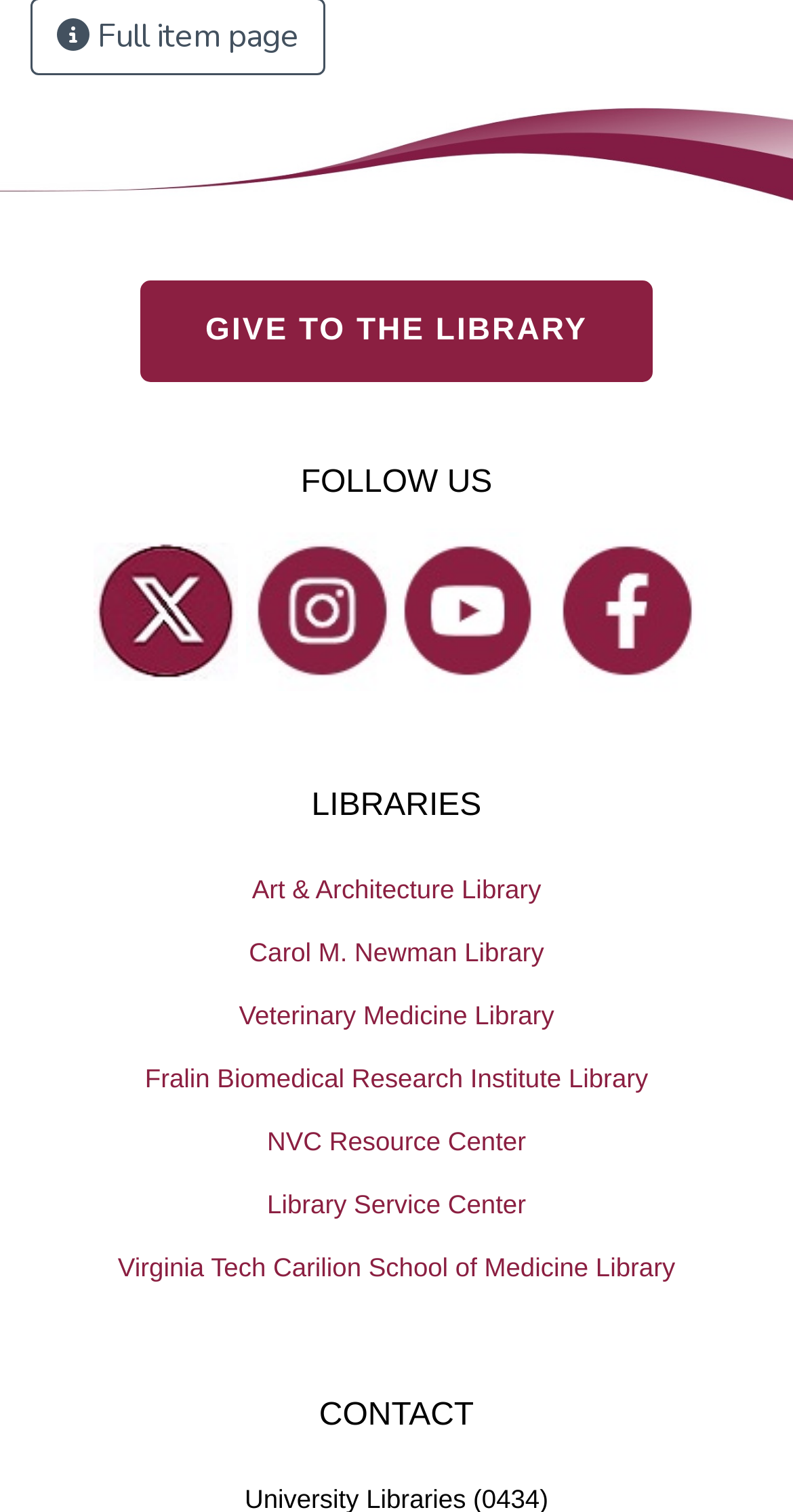Identify the coordinates of the bounding box for the element that must be clicked to accomplish the instruction: "Visit the Virginia Tech Carilion School of Medicine Library".

[0.0, 0.817, 1.0, 0.859]